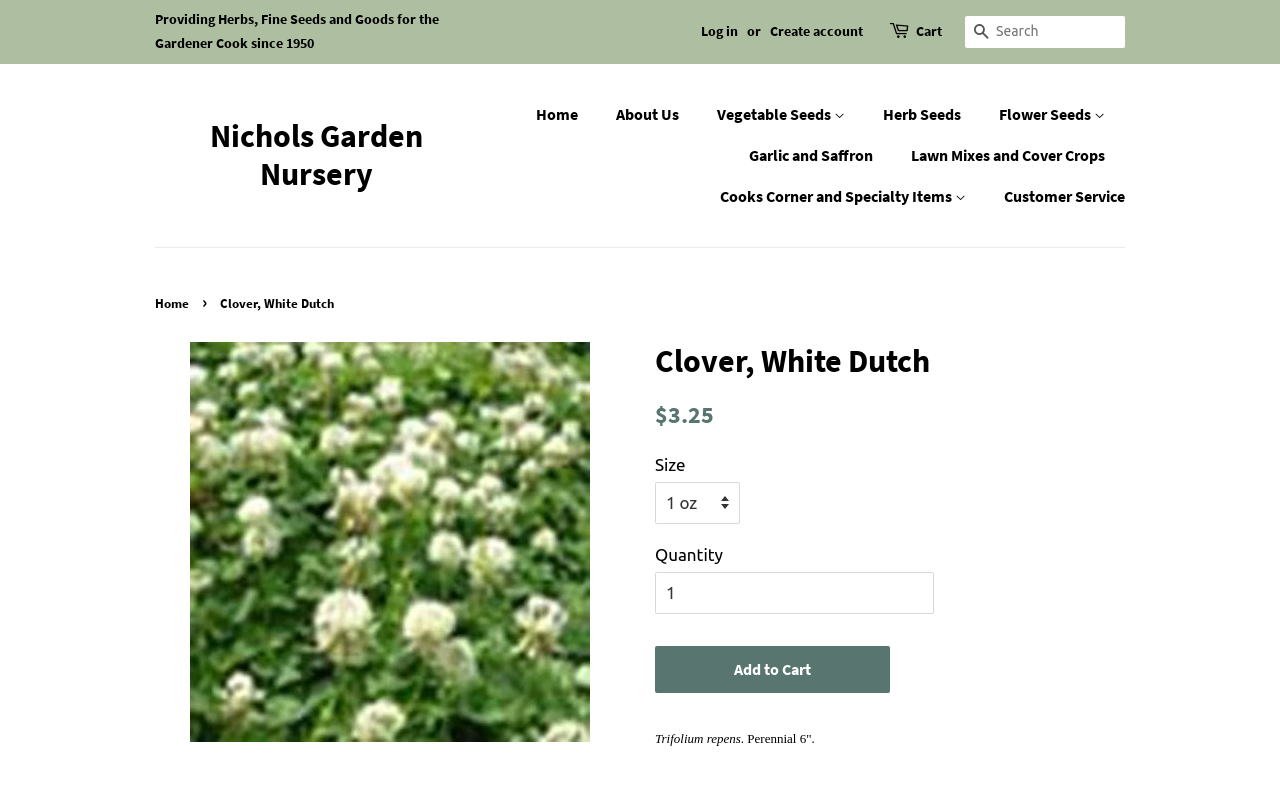Locate the bounding box coordinates of the clickable part needed for the task: "Search for products".

[0.754, 0.02, 0.879, 0.06]